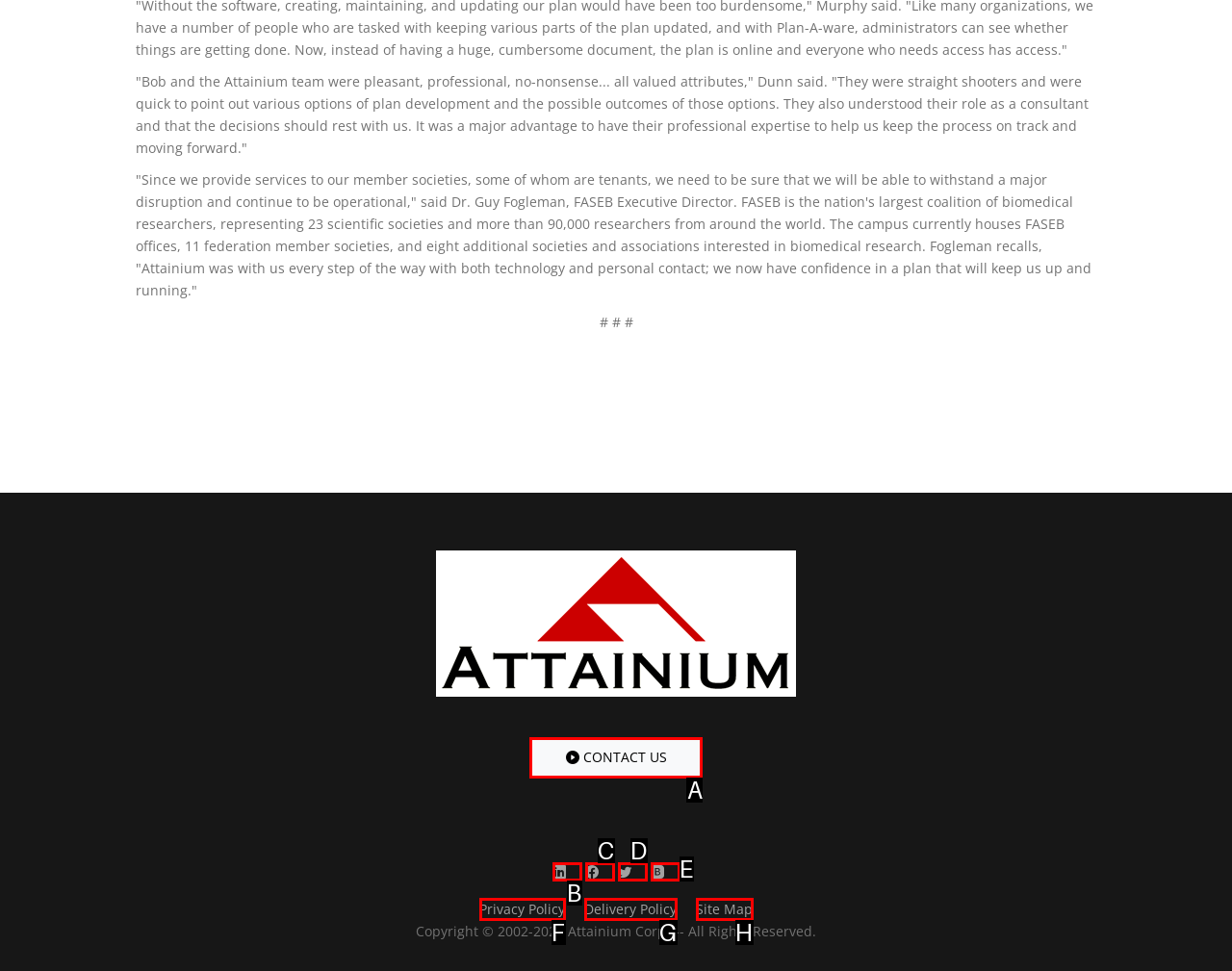Find the option that matches this description: title="Facebook"
Provide the matching option's letter directly.

C